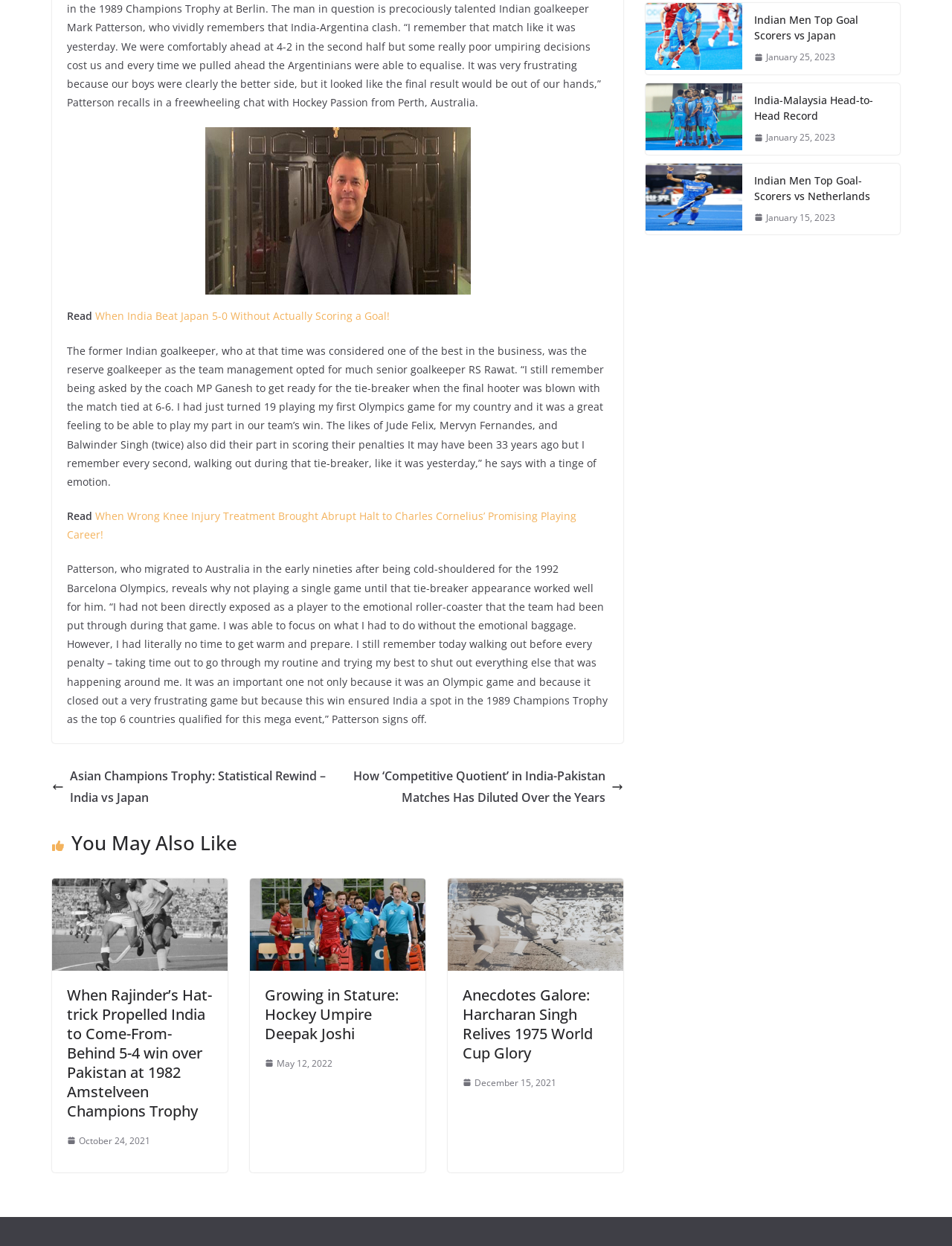Predict the bounding box coordinates of the area that should be clicked to accomplish the following instruction: "Read the story about Rajinder's hat-trick in the 1982 Amstelveen Champions Trophy". The bounding box coordinates should consist of four float numbers between 0 and 1, i.e., [left, top, right, bottom].

[0.055, 0.707, 0.239, 0.72]